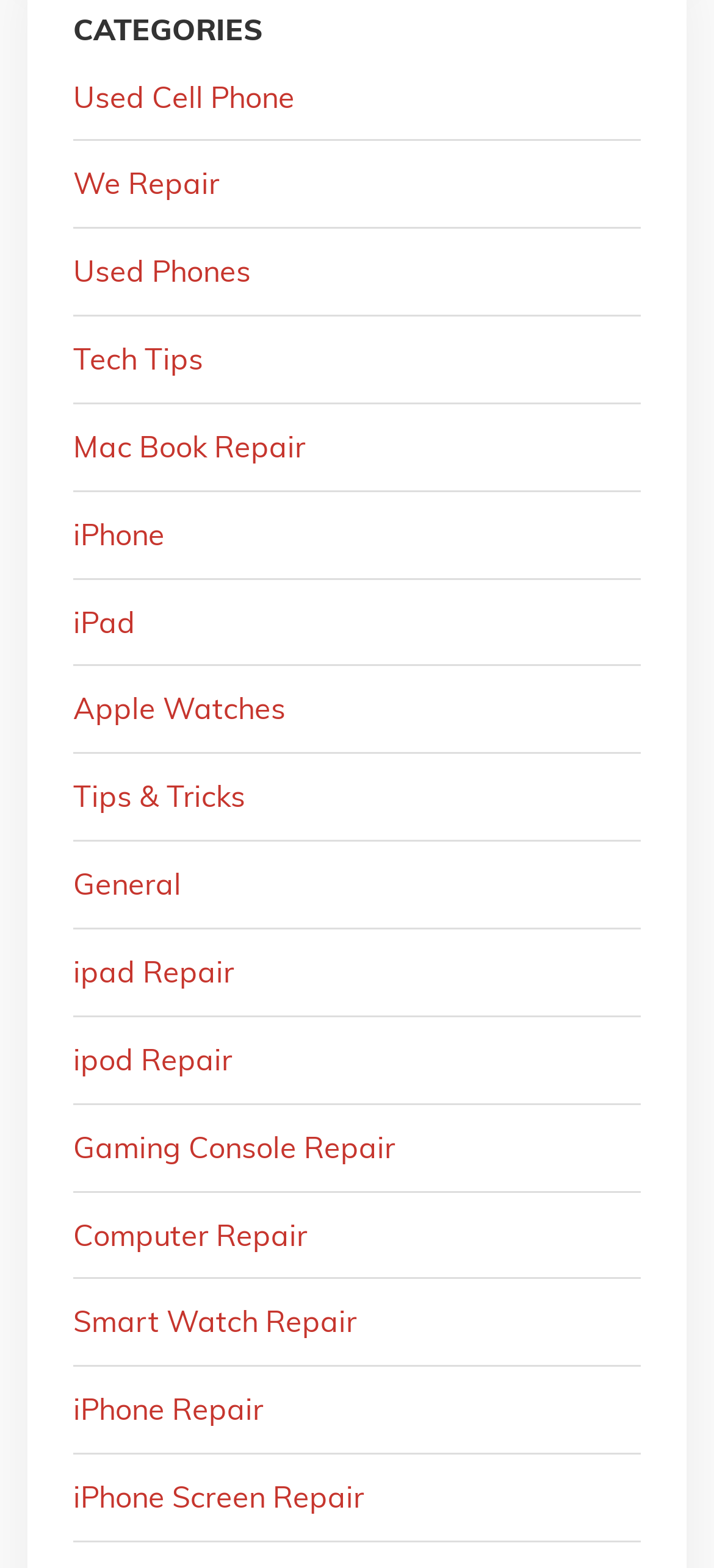From the webpage screenshot, identify the region described by iPad. Provide the bounding box coordinates as (top-left x, top-left y, bottom-right x, bottom-right y), with each value being a floating point number between 0 and 1.

[0.103, 0.369, 0.897, 0.424]